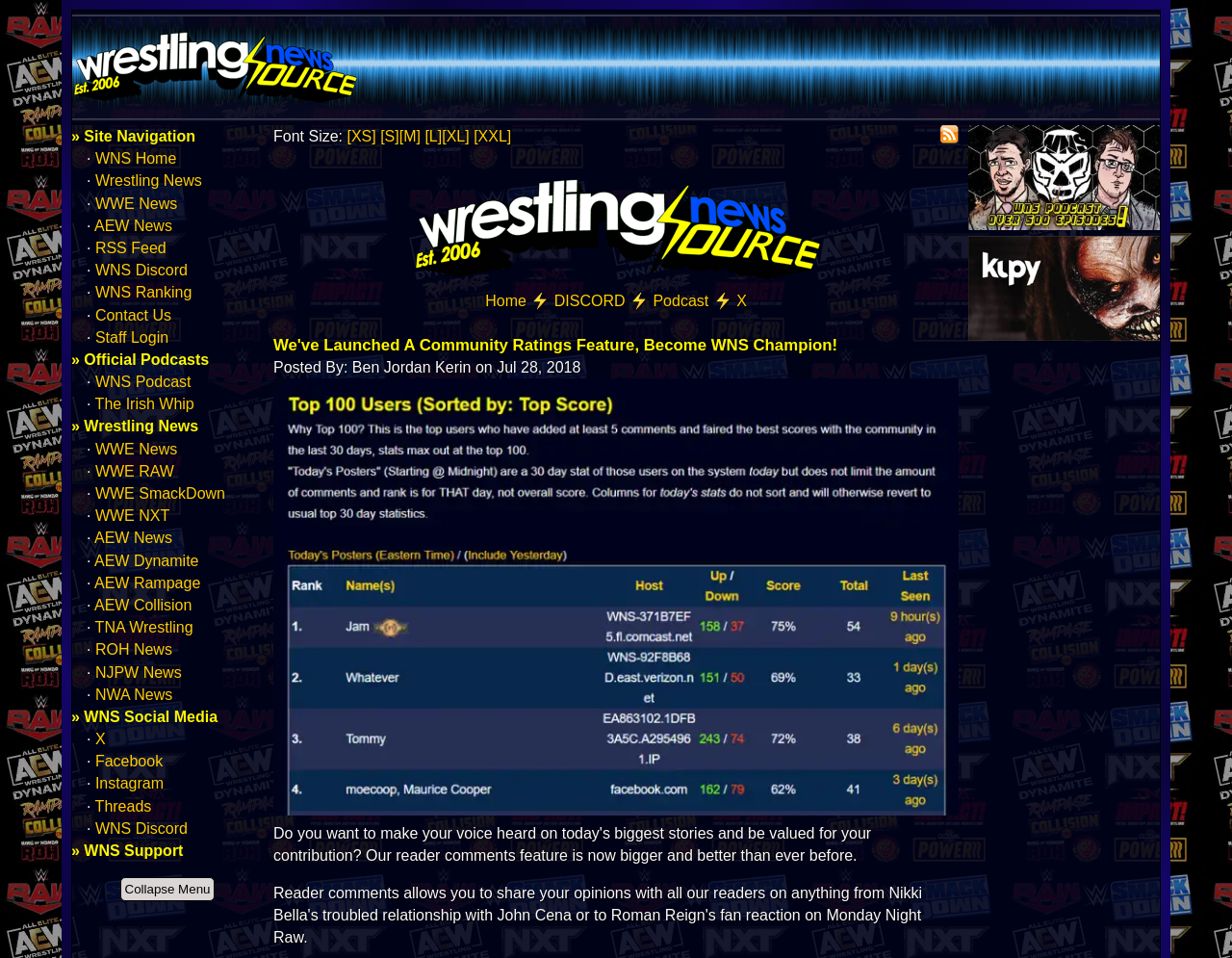Respond to the question below with a single word or phrase:
What are the different font sizes available?

XS, S, M, L, XL, XXL